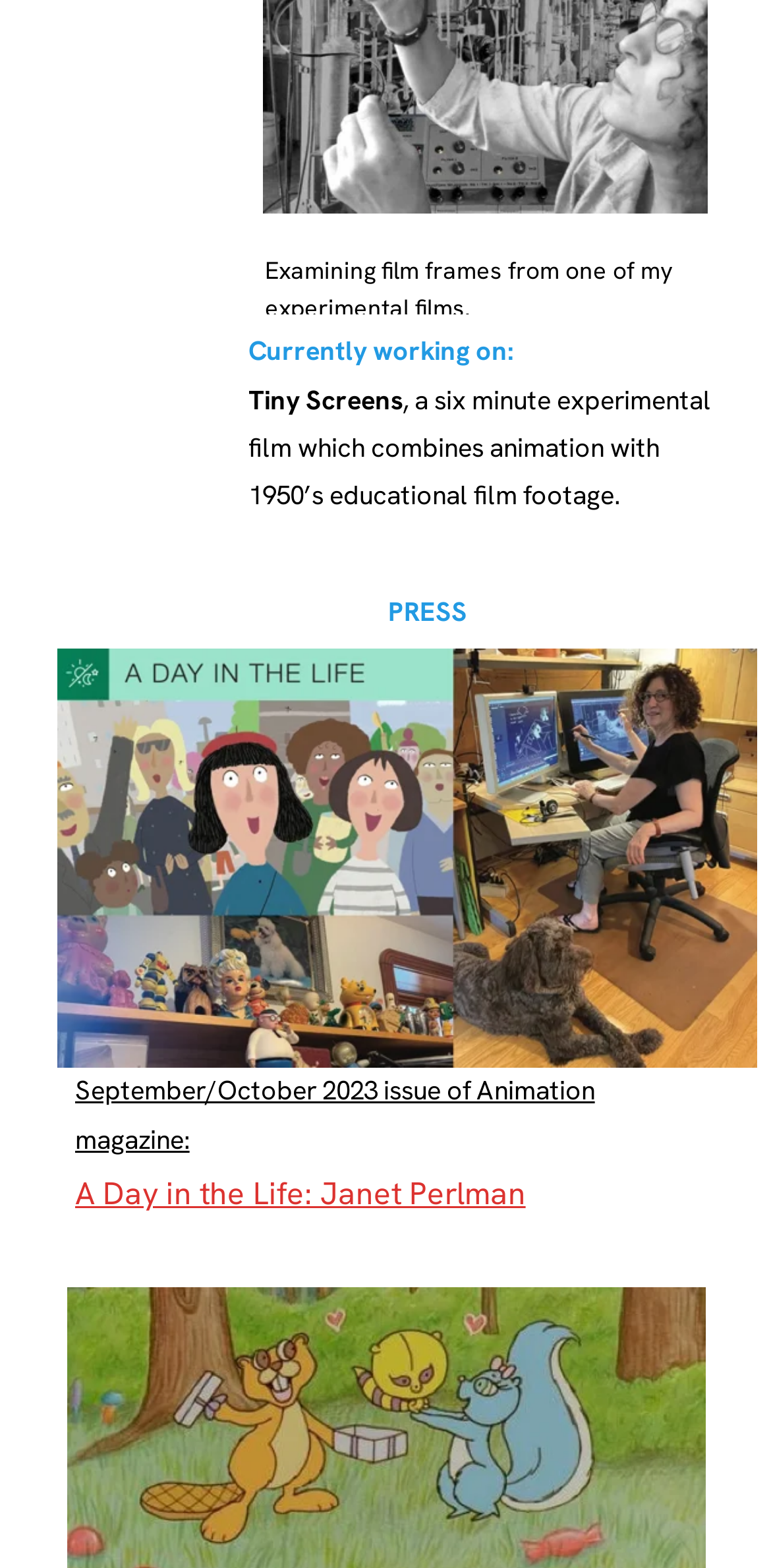Provide a brief response to the question below using one word or phrase:
How many images are on the webpage?

3